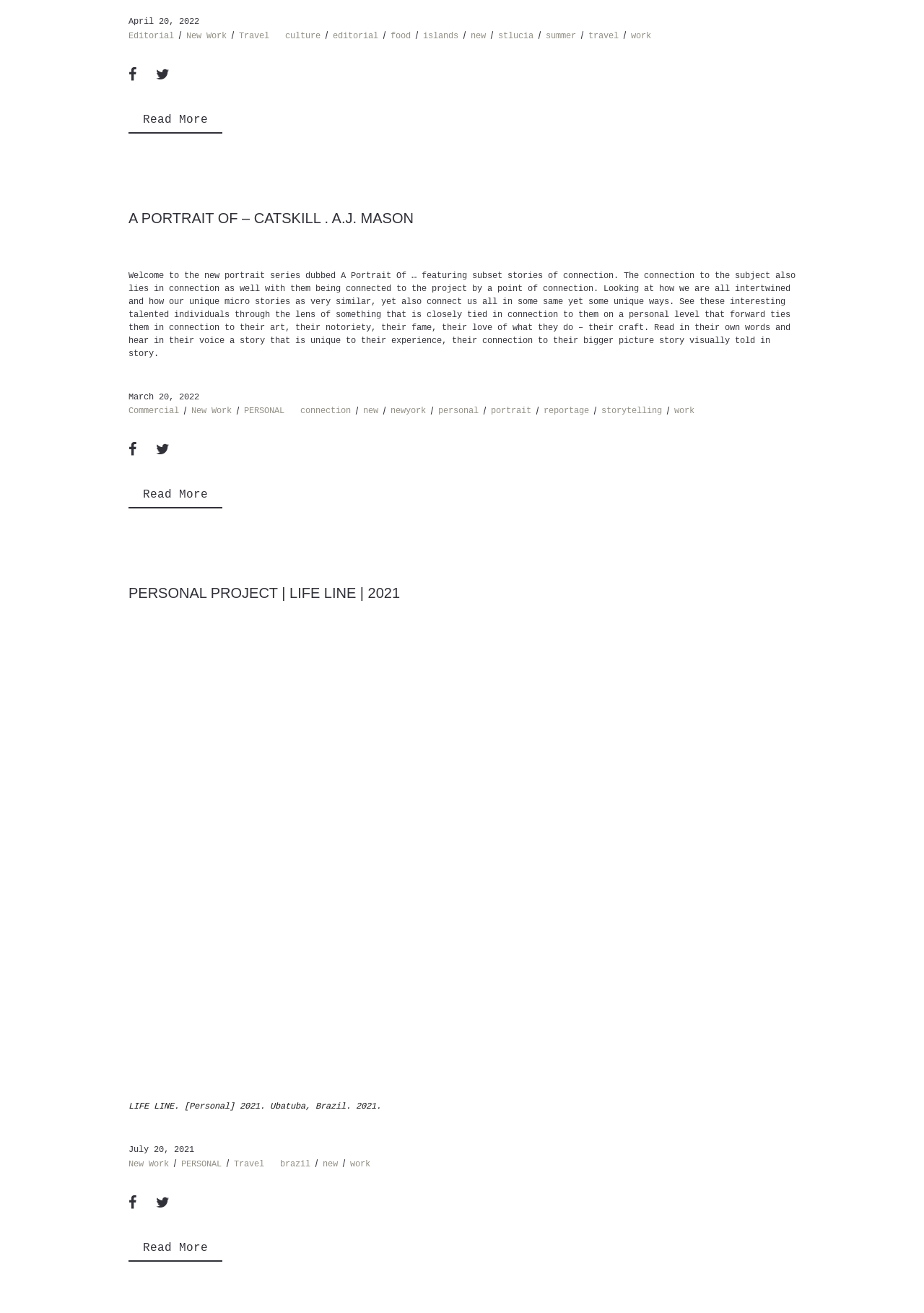Based on the element description: "New Work", identify the UI element and provide its bounding box coordinates. Use four float numbers between 0 and 1, [left, top, right, bottom].

[0.139, 0.881, 0.196, 0.891]